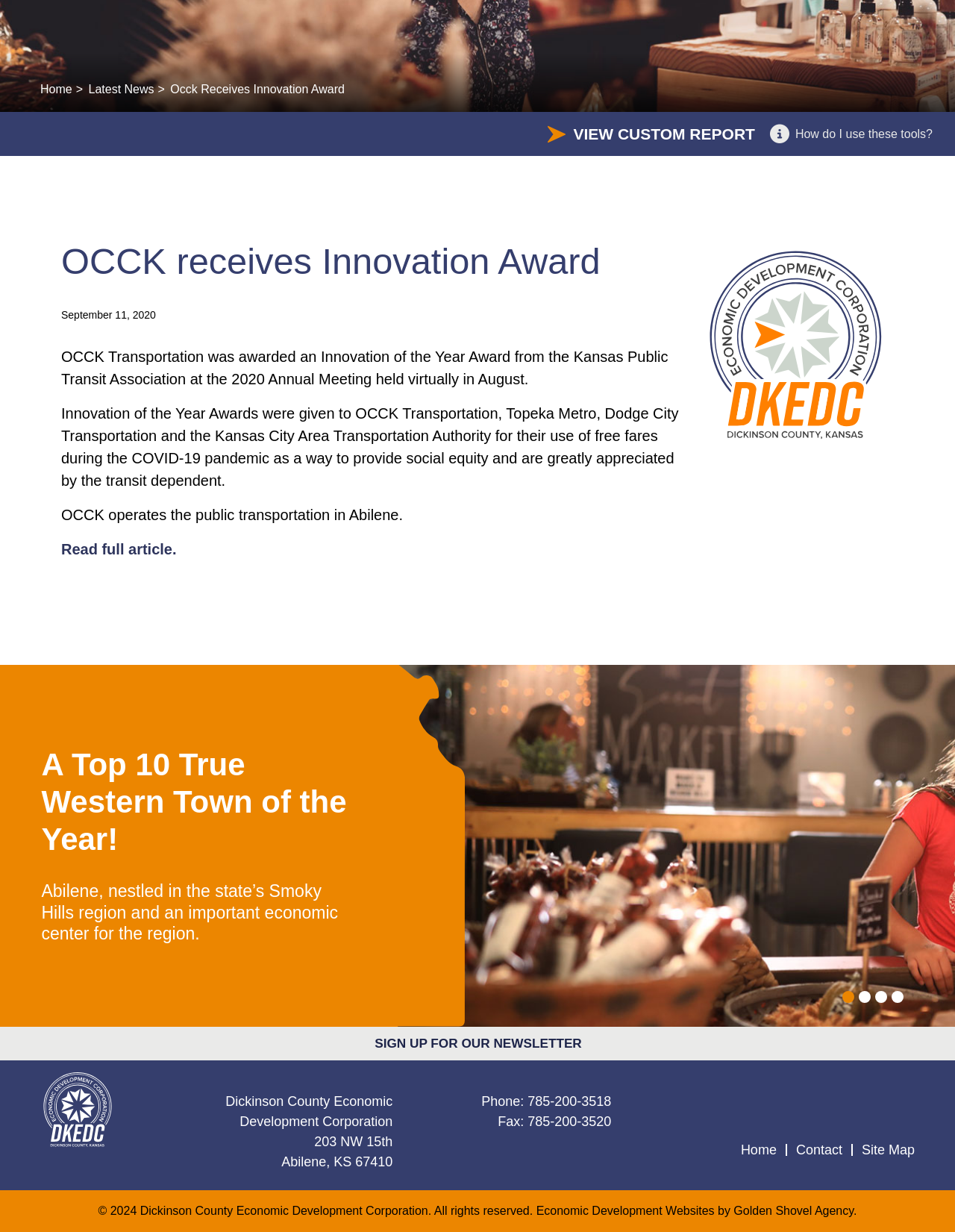Determine the bounding box coordinates for the HTML element mentioned in the following description: "Golden Shovel Agency". The coordinates should be a list of four floats ranging from 0 to 1, represented as [left, top, right, bottom].

[0.768, 0.977, 0.894, 0.988]